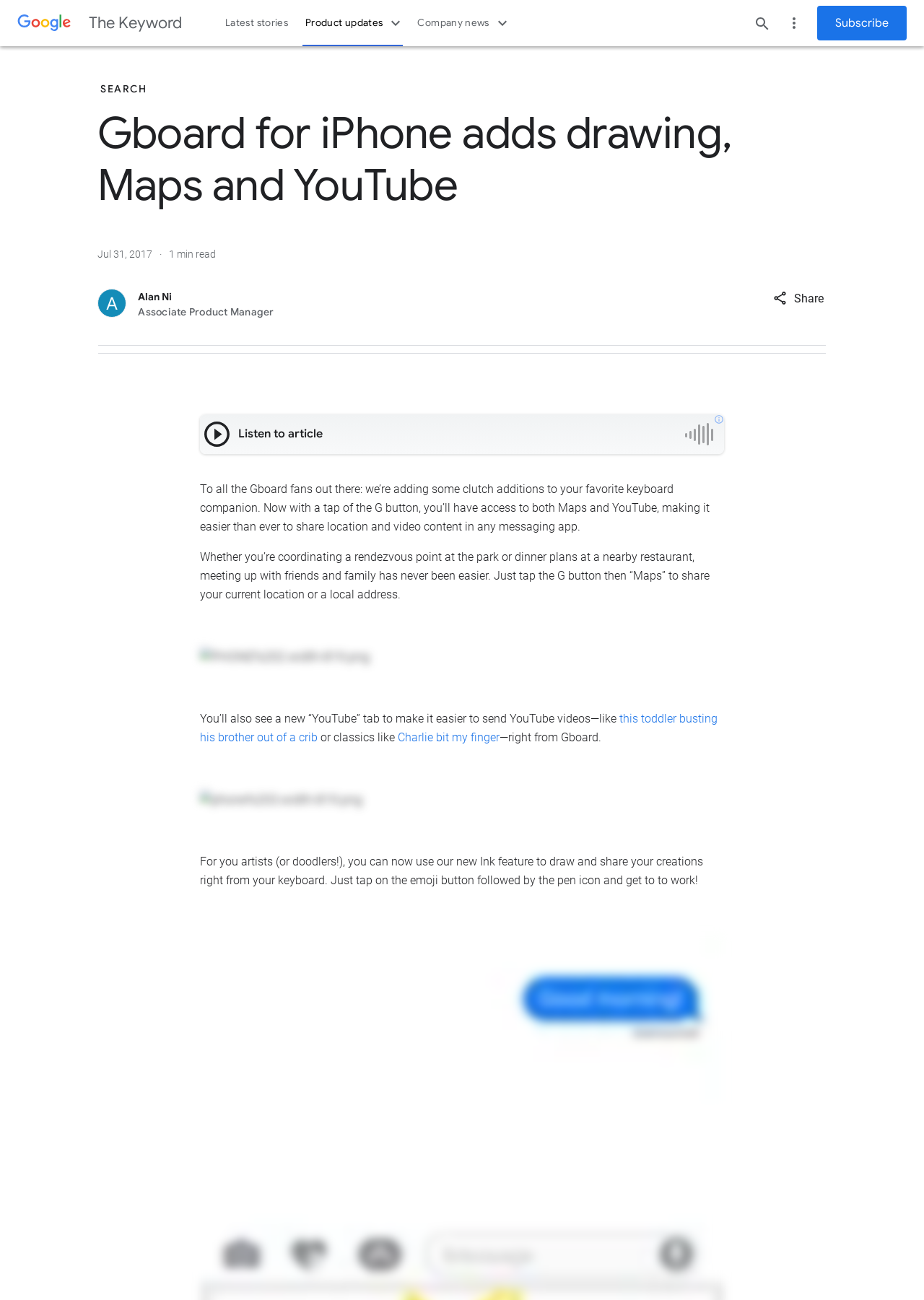What is the new feature added to Gboard?
Provide a comprehensive and detailed answer to the question.

According to the webpage, a new feature called 'Ink' has been added to Gboard, which allows users to draw and share their creations right from their keyboard.